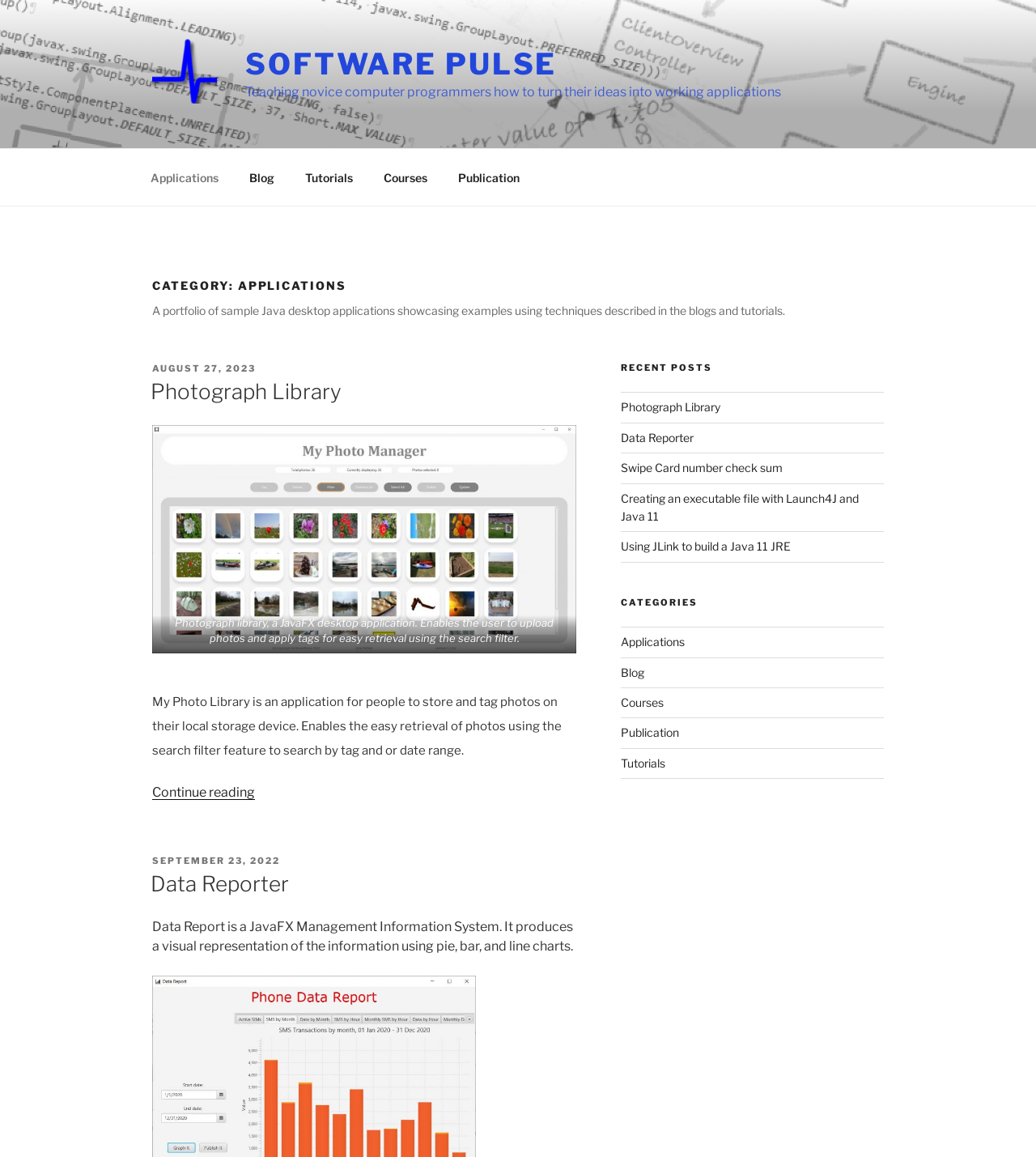Find the bounding box coordinates of the element to click in order to complete the given instruction: "Click on the 'Tutorials' link in the categories section."

[0.599, 0.653, 0.642, 0.665]